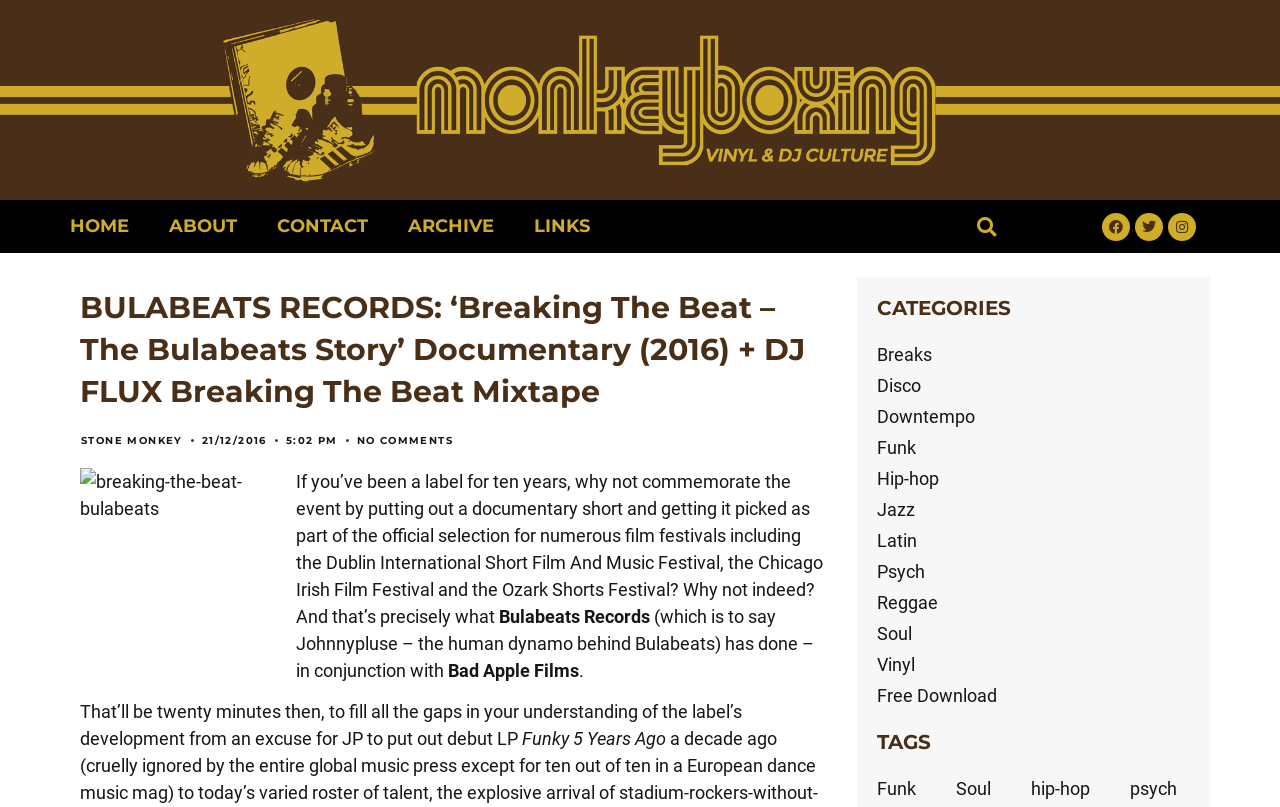Determine the bounding box coordinates of the clickable region to carry out the instruction: "Click on the 'HOME' link".

[0.039, 0.248, 0.116, 0.314]